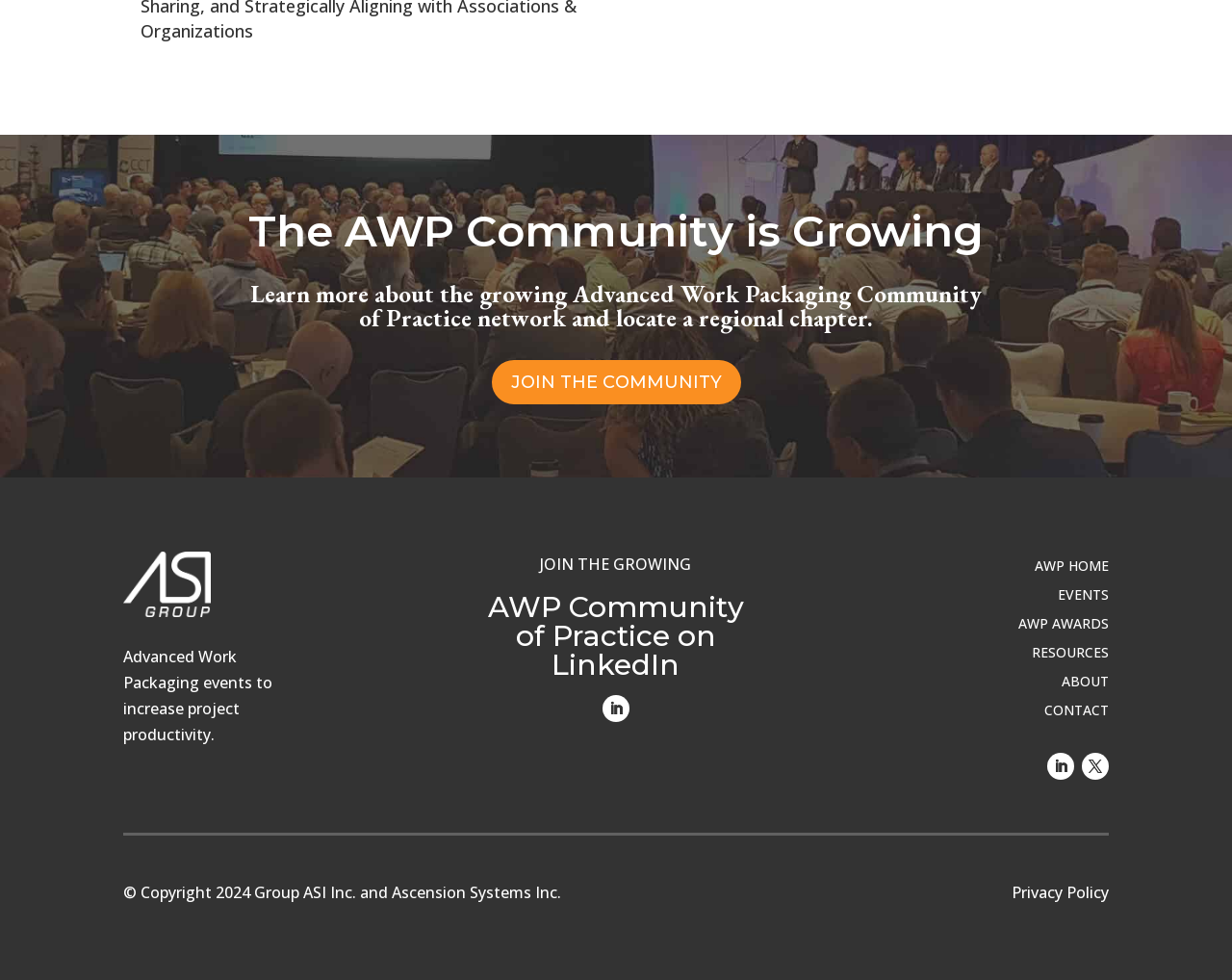Kindly determine the bounding box coordinates for the area that needs to be clicked to execute this instruction: "Join the community".

[0.399, 0.368, 0.601, 0.412]